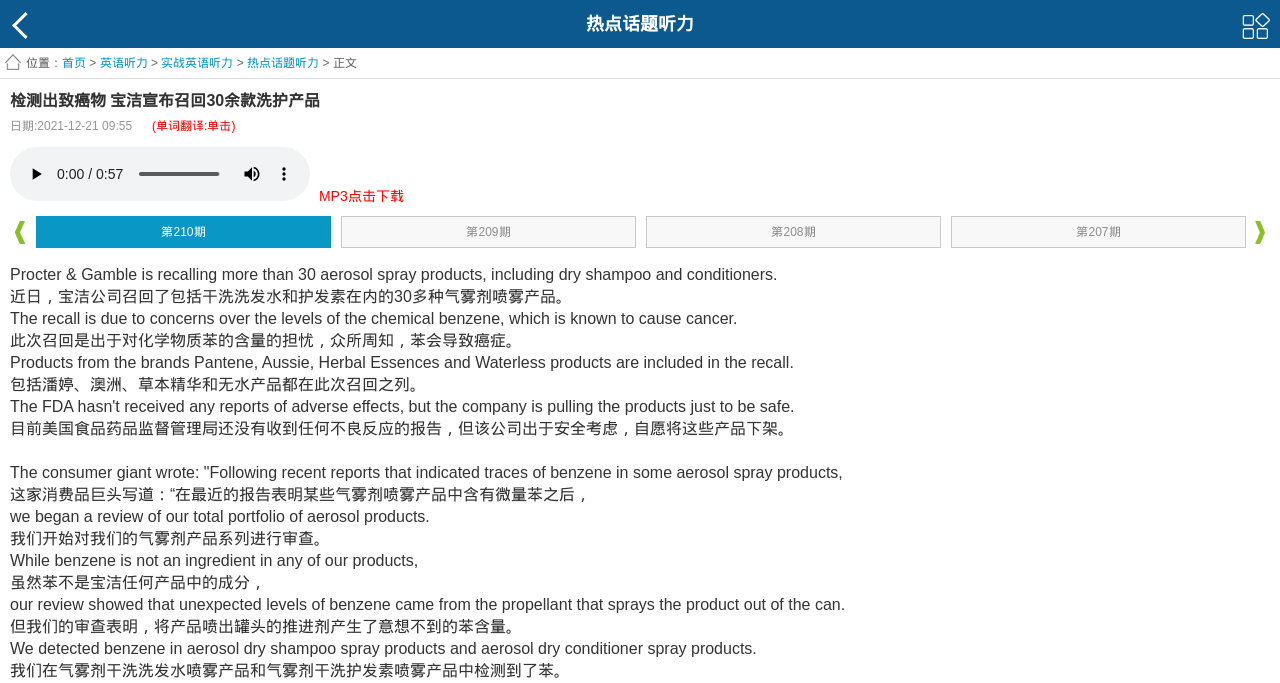Can you provide the bounding box coordinates for the element that should be clicked to implement the instruction: "download the MP3"?

[0.249, 0.274, 0.315, 0.299]